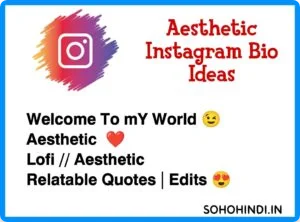Explain all the elements you observe in the image.

The image showcases a vibrant design titled "Aesthetic Instagram Bio Ideas," aimed at providing inspiration for Instagram bios. It features a colorful Instagram logo, signifying the platform's creative and social nature. The text includes welcoming phrases such as "Welcome To mY World," alongside keywords like "Aesthetic," "Lofi," and "Relatable Quotes | Edits," suggesting a blend of unique, stylish, and relatable content for users. The design is complemented by cheerful emojis, adding a playful touch. This image serves as a visual guide for Instagram users looking to enhance their profiles with catchy bios that reflect their individuality. The source of the content is attributed to sohohindi.in, further emphasizing its purpose as a resource for trend-conscious users.